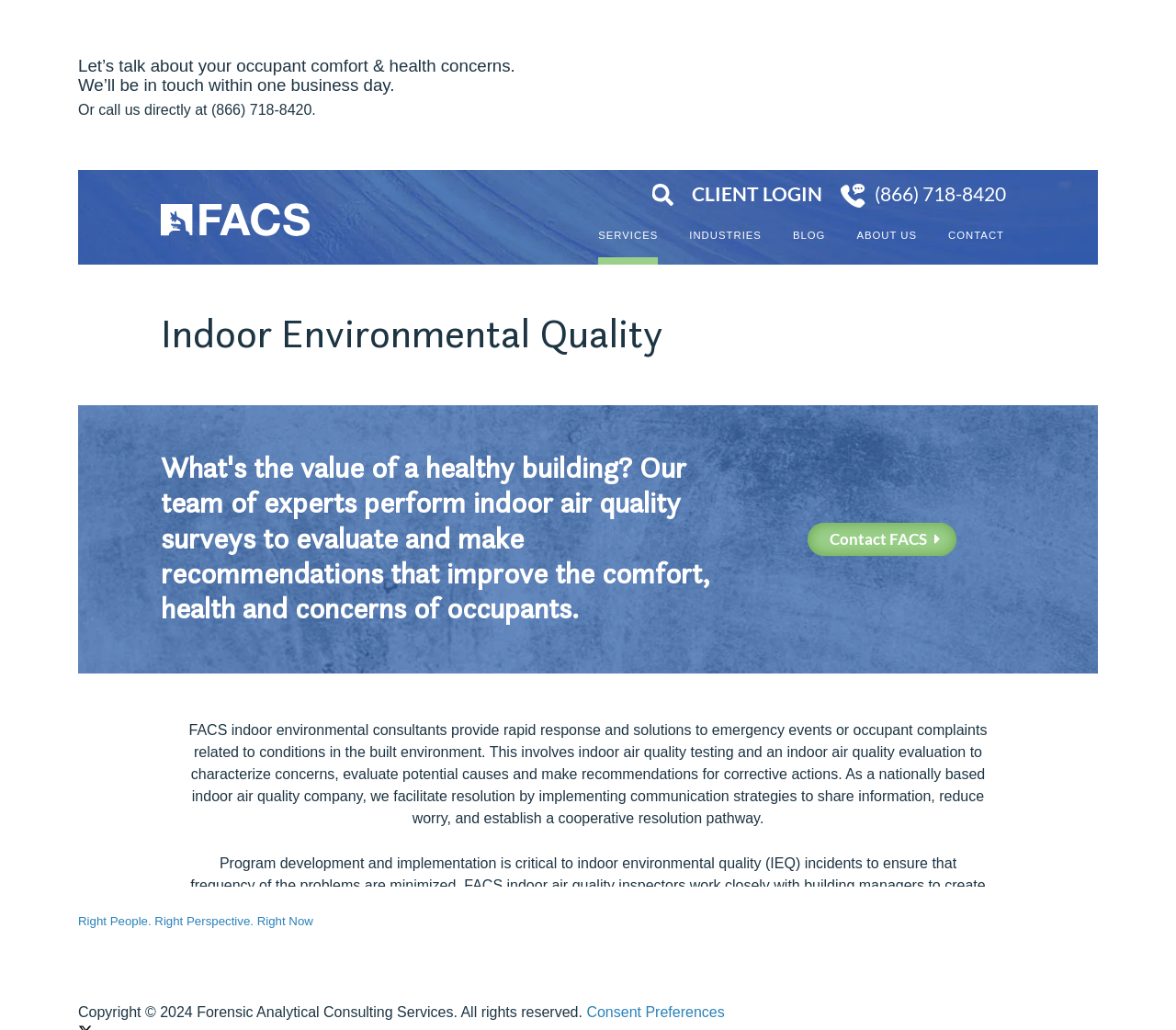Could you please study the image and provide a detailed answer to the question:
What are the main navigation links on the page?

The main navigation links can be found in the iframe element, which contains links to various pages such as SERVICES, ABOUT US, FIRM, CONTACT US, TERMS OF SERVICE, COOKIE POLICY, PRIVACY POLICY, and DSAR FORM.